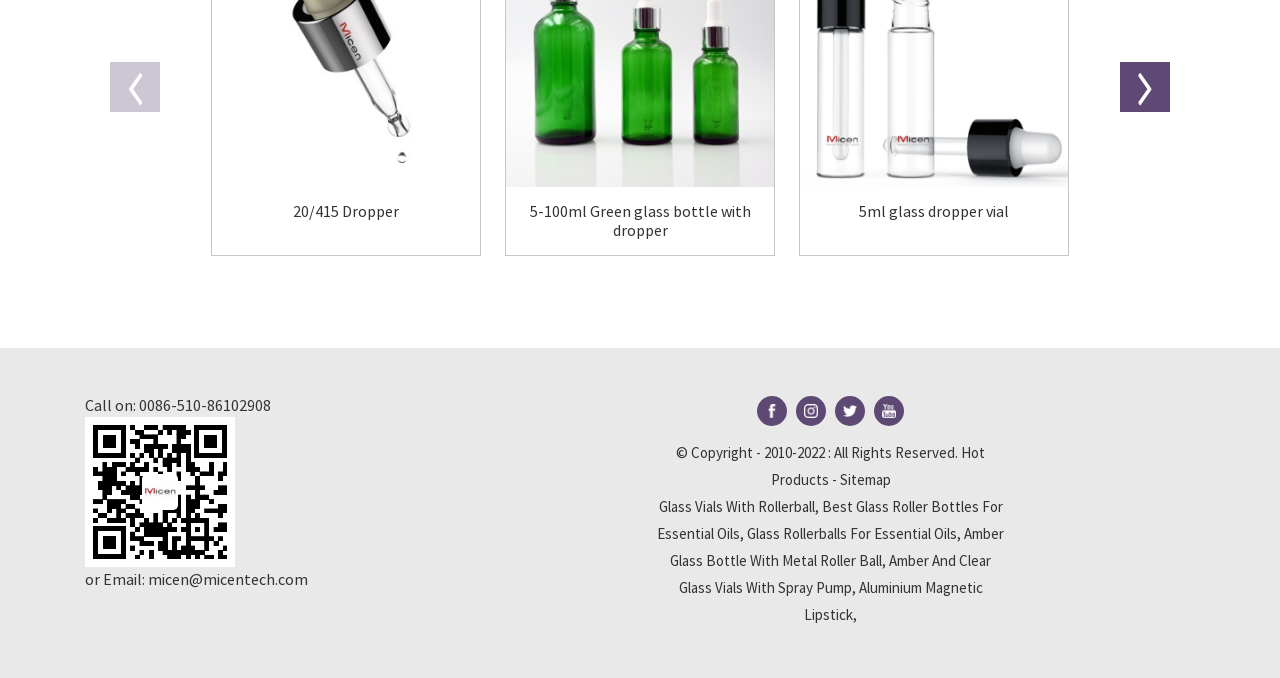Kindly determine the bounding box coordinates for the clickable area to achieve the given instruction: "Visit the Facebook page".

[0.592, 0.584, 0.615, 0.629]